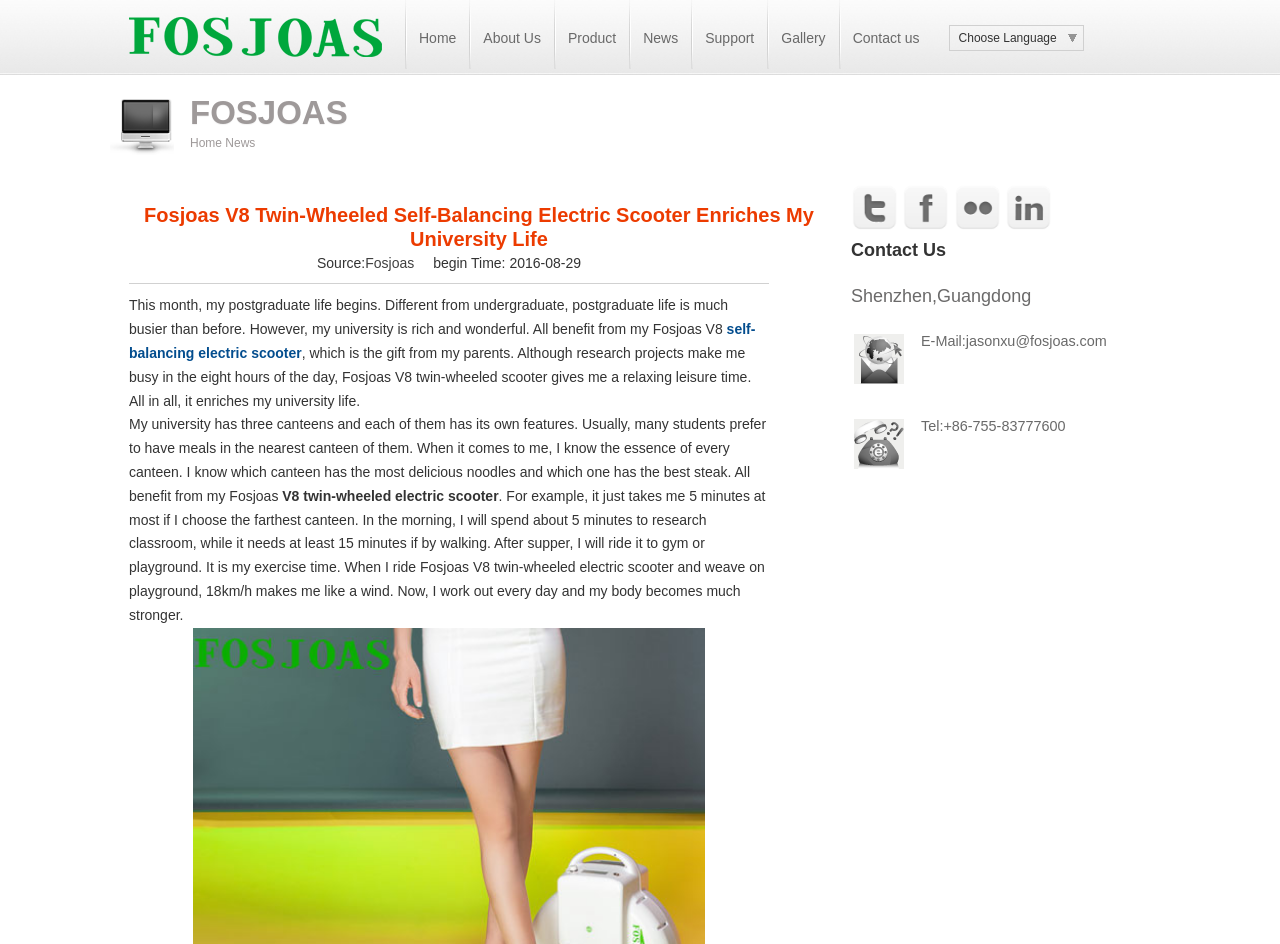Provide a comprehensive caption for the webpage.

The webpage is about Fosjoas V8 twin-wheeled self-balancing electric scooter and its impact on the author's university life. At the top, there is a logo of FOSJOAS accompanied by a link to the website. Below the logo, there is a navigation menu with links to Home, About Us, Product, News, Support, Gallery, and Contact us.

The main content of the webpage is an article about how the Fosjoas V8 scooter has enriched the author's university life. The article is divided into several paragraphs, with headings and links scattered throughout. The first paragraph introduces the author's postgraduate life and how the scooter has given them a relaxing leisure time. The second paragraph talks about the author's university and how they use the scooter to navigate between canteens and classrooms.

There are several images on the page, including the FOSJOAS logo, a picture of the scooter, and social media icons for Twitter and Facebook. The page also has a section for Contact Us, which includes the company's address, email, and phone number.

In terms of layout, the webpage has a clean and organized structure. The navigation menu is at the top, followed by the main content, and then the Contact Us section at the bottom. The images and links are scattered throughout the page, but they do not clutter the layout. Overall, the webpage is easy to navigate and read.